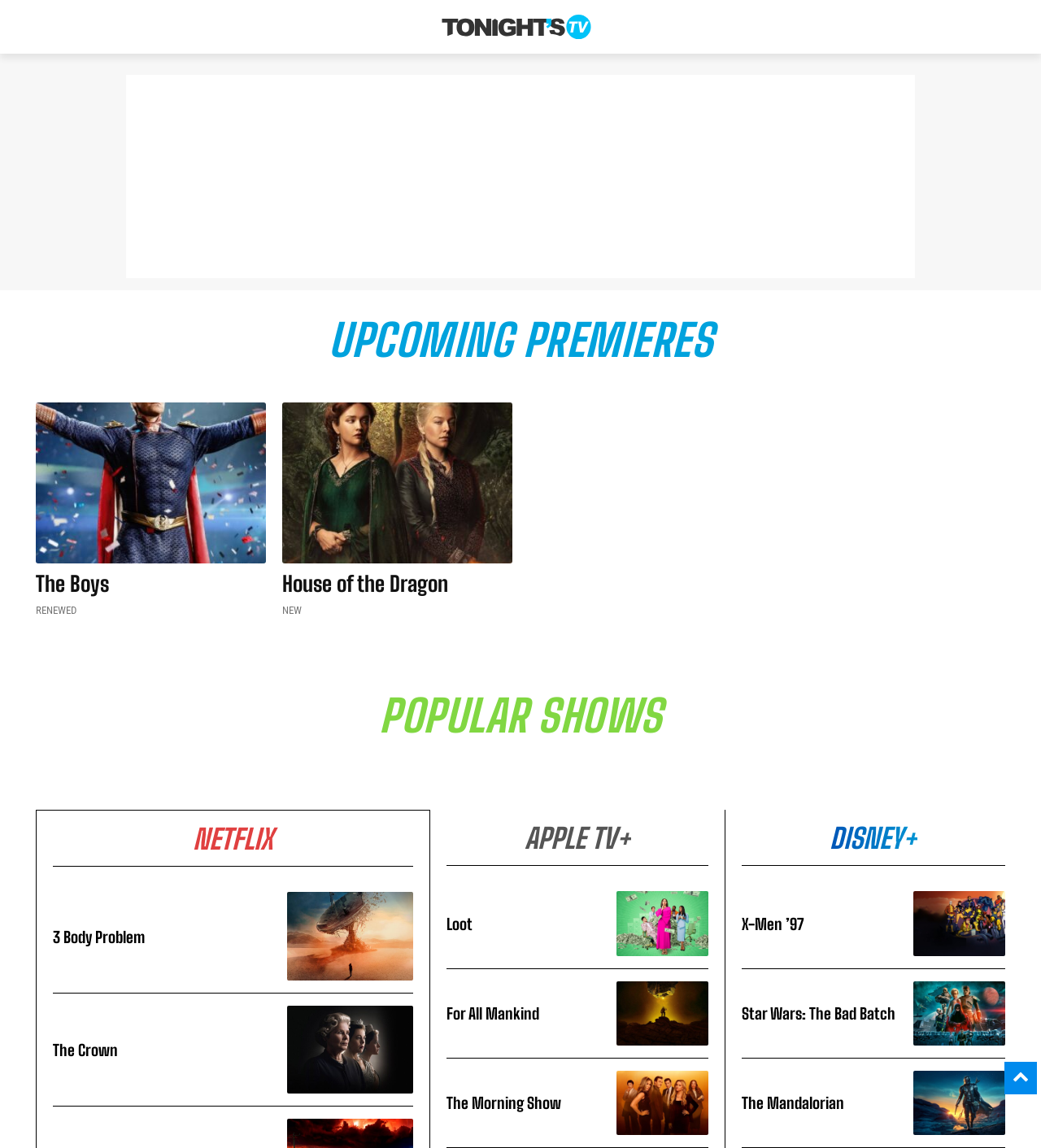Generate an in-depth caption that captures all aspects of the webpage.

The webpage displays tonight's TV schedule with up-to-date premiere dates and times to returning and new TV shows. At the top, there is a prominent link and heading "Tonight's TV & New TV Shows" accompanied by an image, taking up most of the top section. Below this, there is an advertisement iframe.

The main content is divided into sections, starting with "UPCOMING PREMIERES" which lists several TV shows, including "The Boys" and "House of the Dragon", each with a link and a heading. Some shows have additional labels, such as "RENEWED" or "NEW". 

Further down, there is a section titled "POPULAR SHOWS", followed by separate sections for different streaming platforms, including "NETFLIX", "APPLE TV+", and "DISNEY+". Each platform section lists several TV shows, including "3 Body Problem", "The Crown", "Loot", and "For All Mankind", among others. Each show has a link and a heading, and some have additional labels.

The webpage has a total of 14 TV shows listed, each with a link and a heading, and some with additional labels. The layout is organized, with clear headings and concise text, making it easy to navigate and find information about upcoming TV shows.